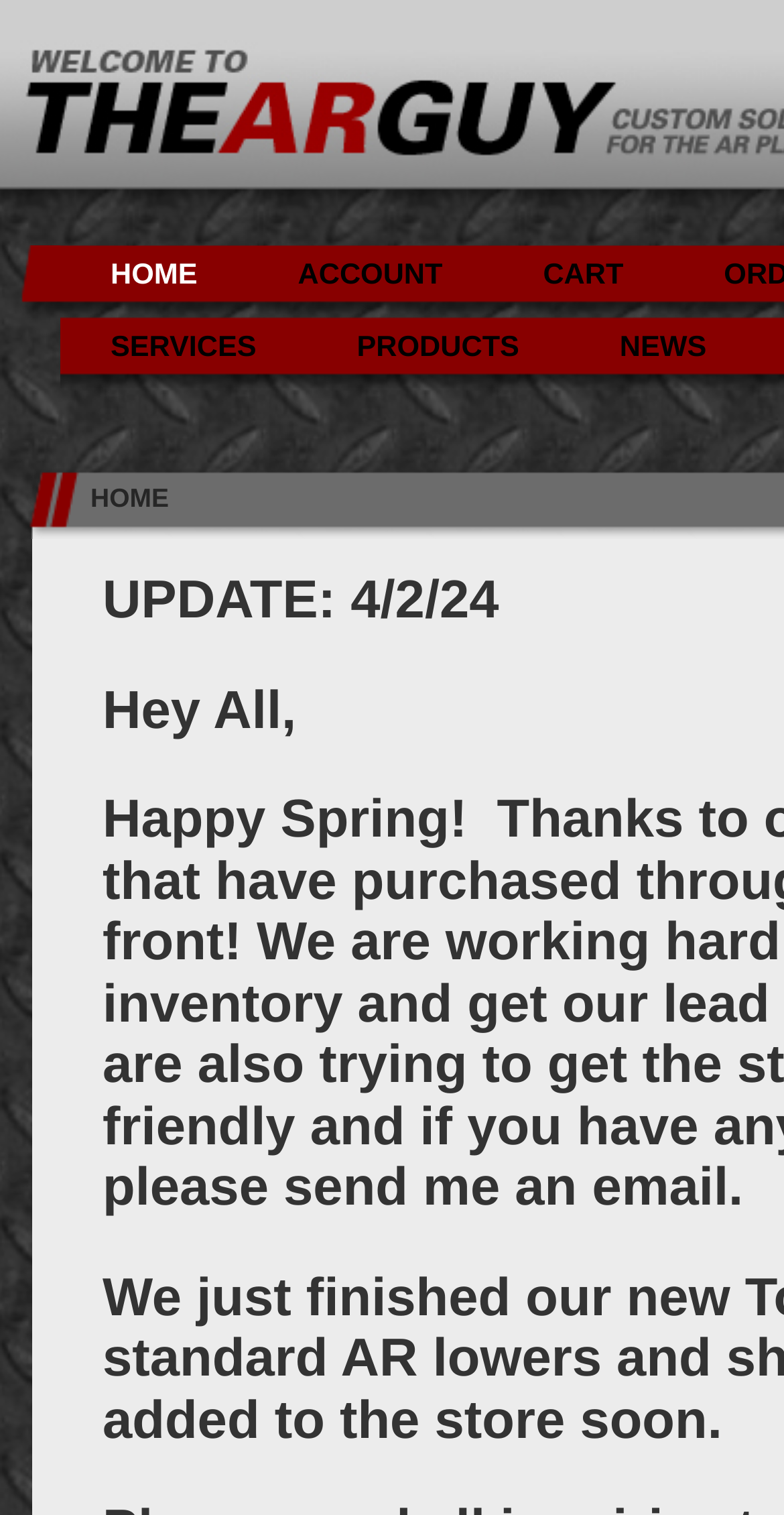Please provide a comprehensive answer to the question below using the information from the image: What is the second sentence of the news update?

I found a StaticText element with the text 'Hey All,' and its bounding box coordinates are [0.131, 0.449, 0.378, 0.488], indicating its position below the title of the news update.